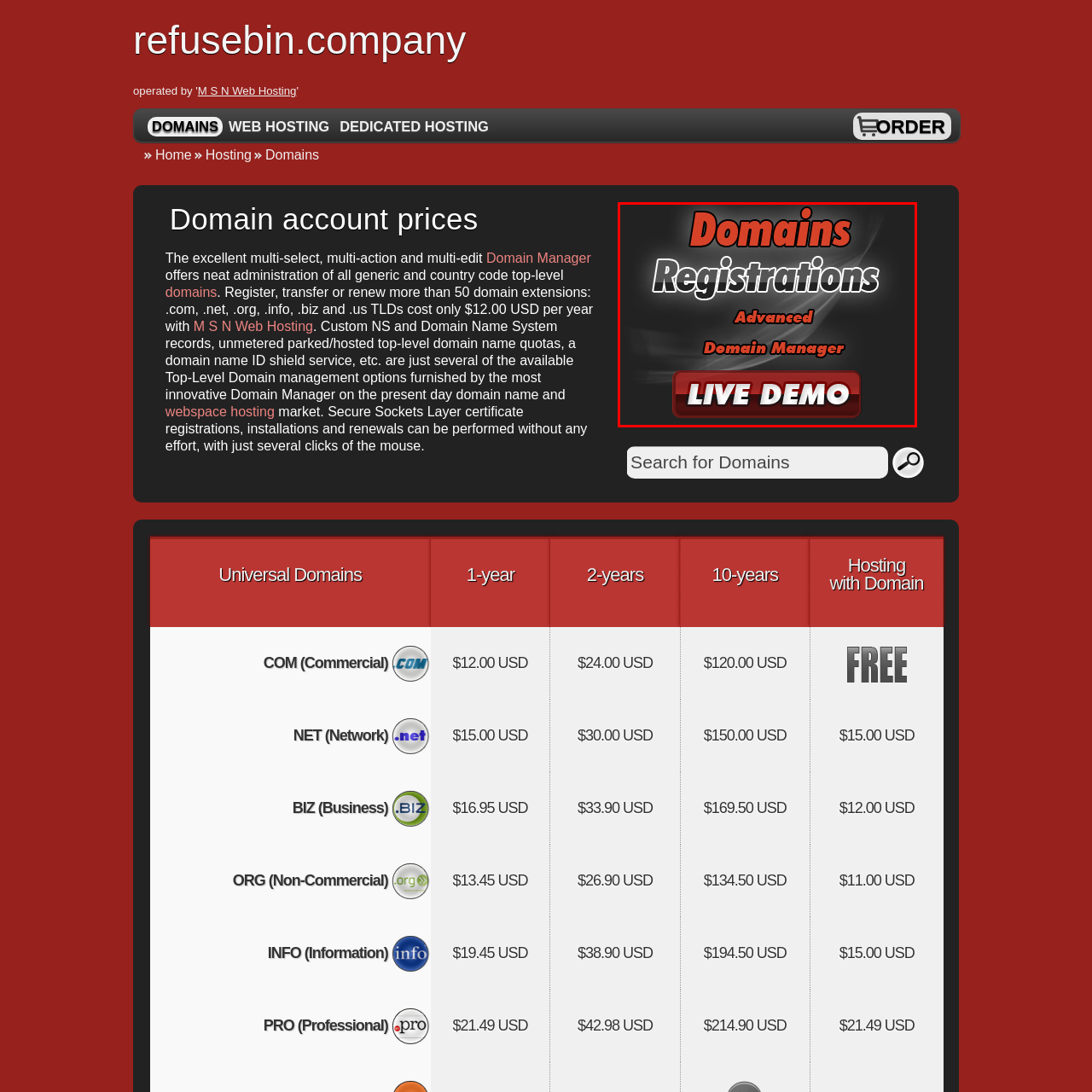Detail the contents of the image within the red outline in an elaborate manner.

The image showcases a promotional graphic for domain registrations, featuring the text "Domains Registrations" in prominent, bold letters. The word "Registrations" is emphasized in a striking font, drawing attention to the service offered. Below this, the phrase "Advanced Domain Manager" indicates the sophistication of the tools available for managing domains. A vibrant red button labeled "LIVE DEMO" invites users to engage further, suggesting an interactive experience where potential customers can see the domain management features in action. The background is designed with a sleek, dark aesthetic, contributing to a modern and professional look that aligns with the services being advertised.